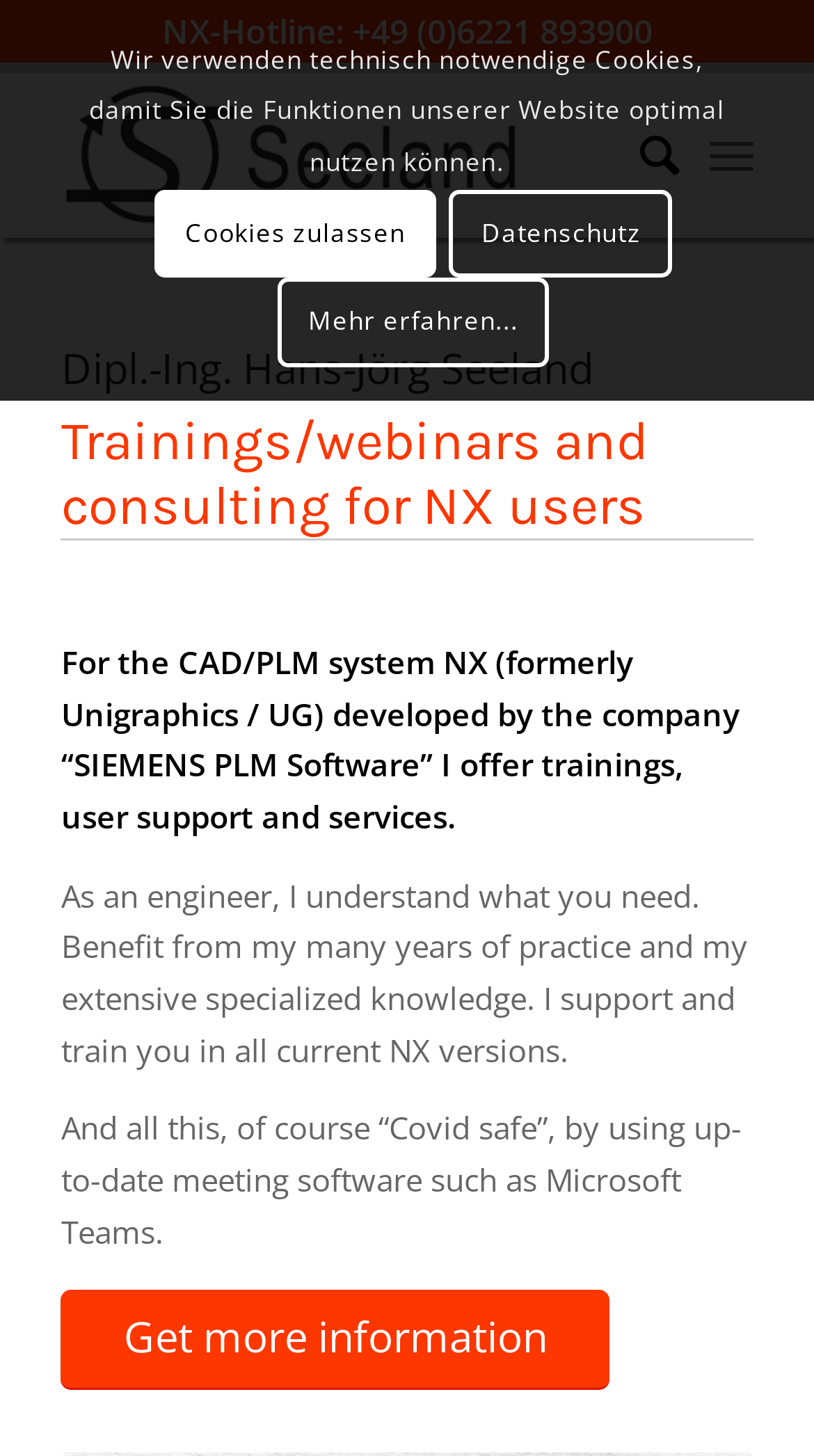Given the description "title="10:00AM - 09:00PM"", provide the bounding box coordinates of the corresponding UI element.

None